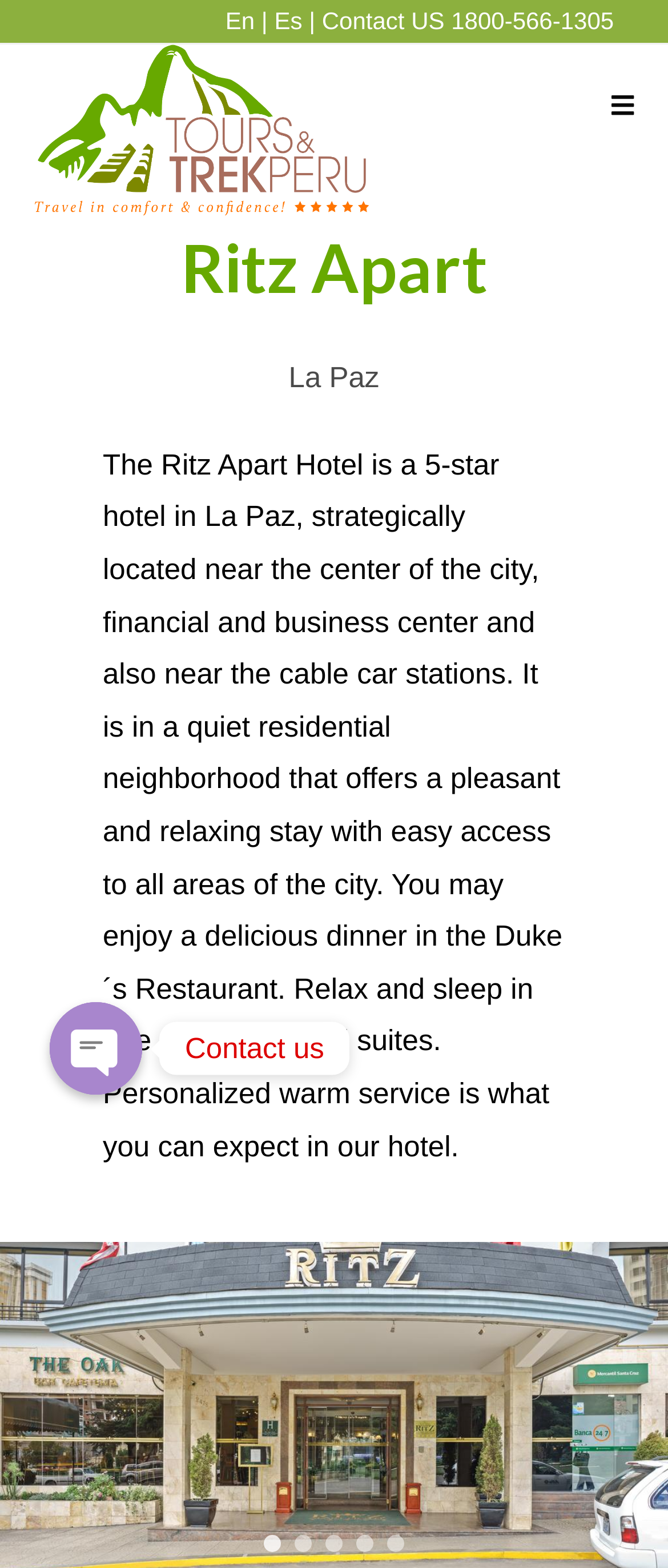Locate the bounding box coordinates of the clickable area to execute the instruction: "Contact us". Provide the coordinates as four float numbers between 0 and 1, represented as [left, top, right, bottom].

[0.482, 0.004, 0.665, 0.022]